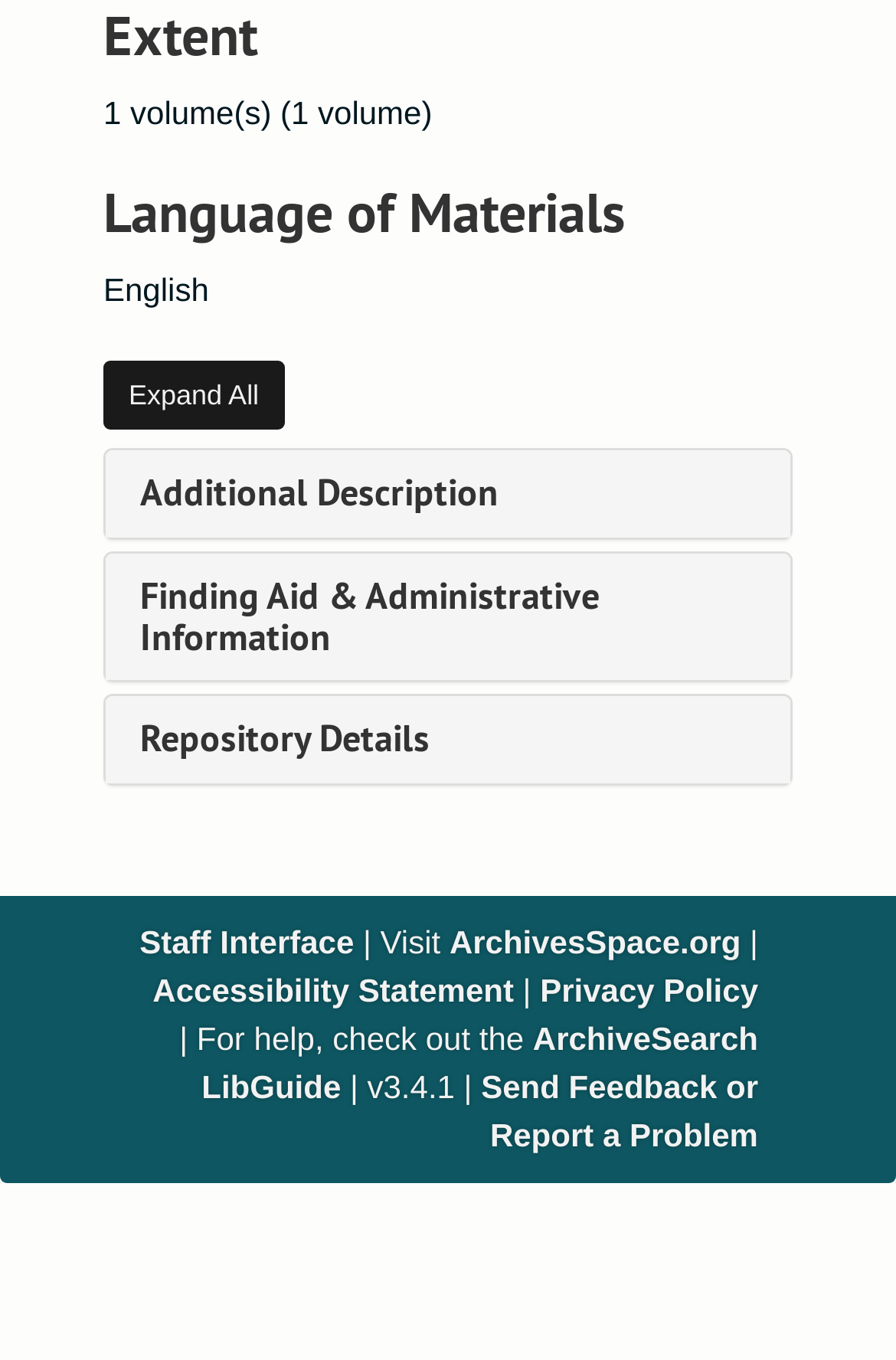Use one word or a short phrase to answer the question provided: 
What is the version of the current system?

v3.4.1